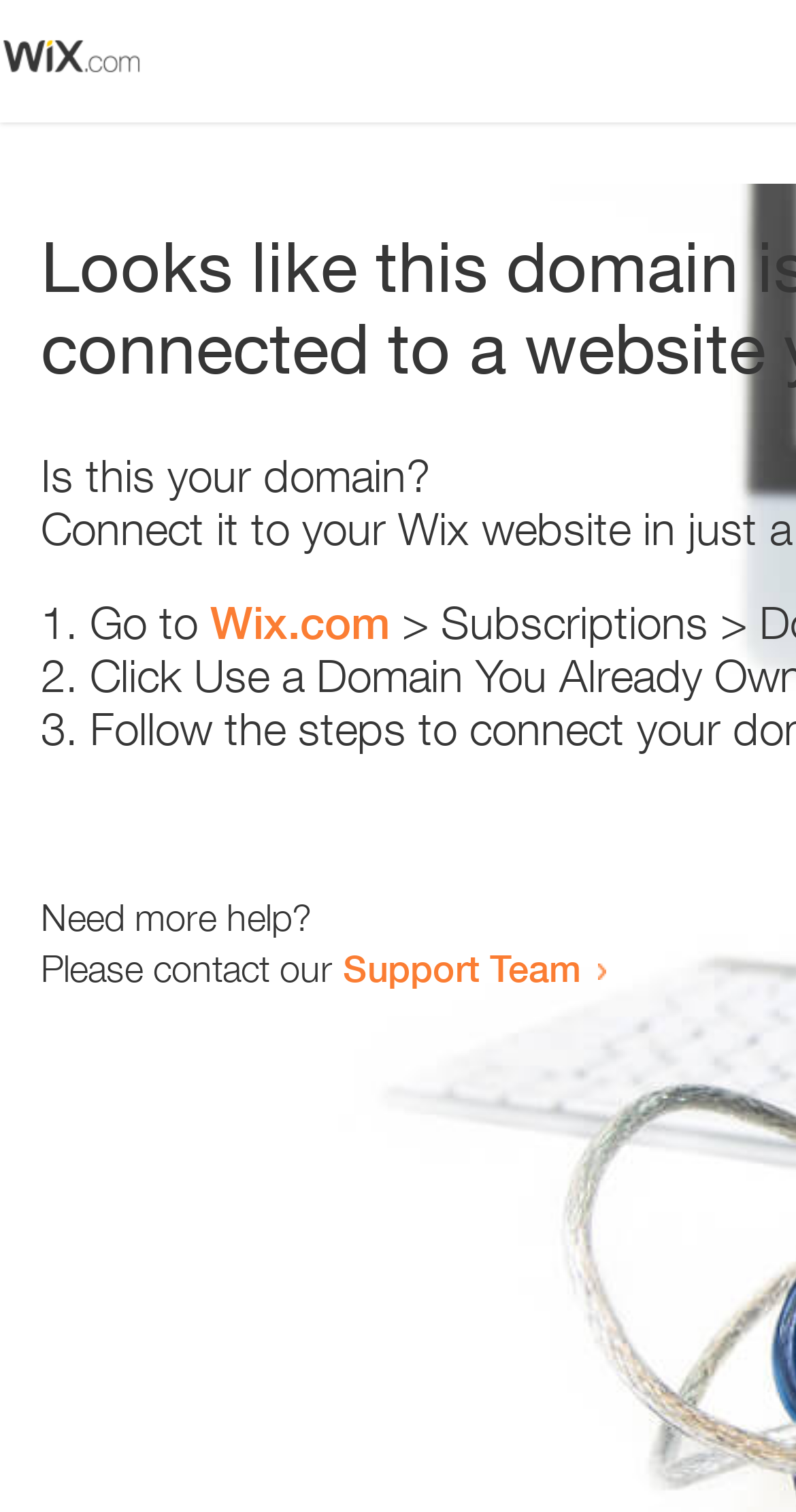Identify and provide the title of the webpage.

Looks like this domain isn't
connected to a website yet